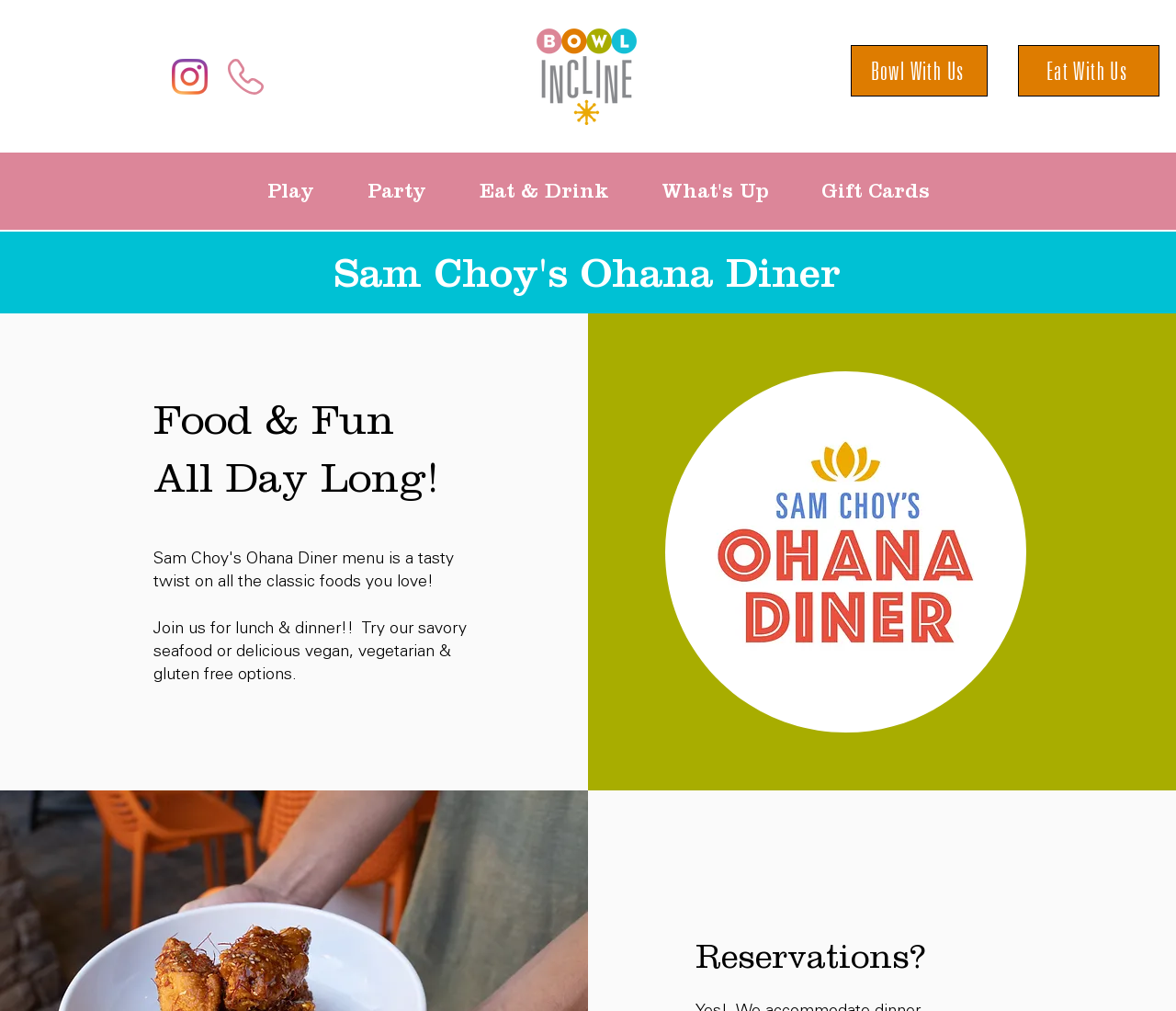Please determine the headline of the webpage and provide its content.

Sam Choy's Ohana Diner